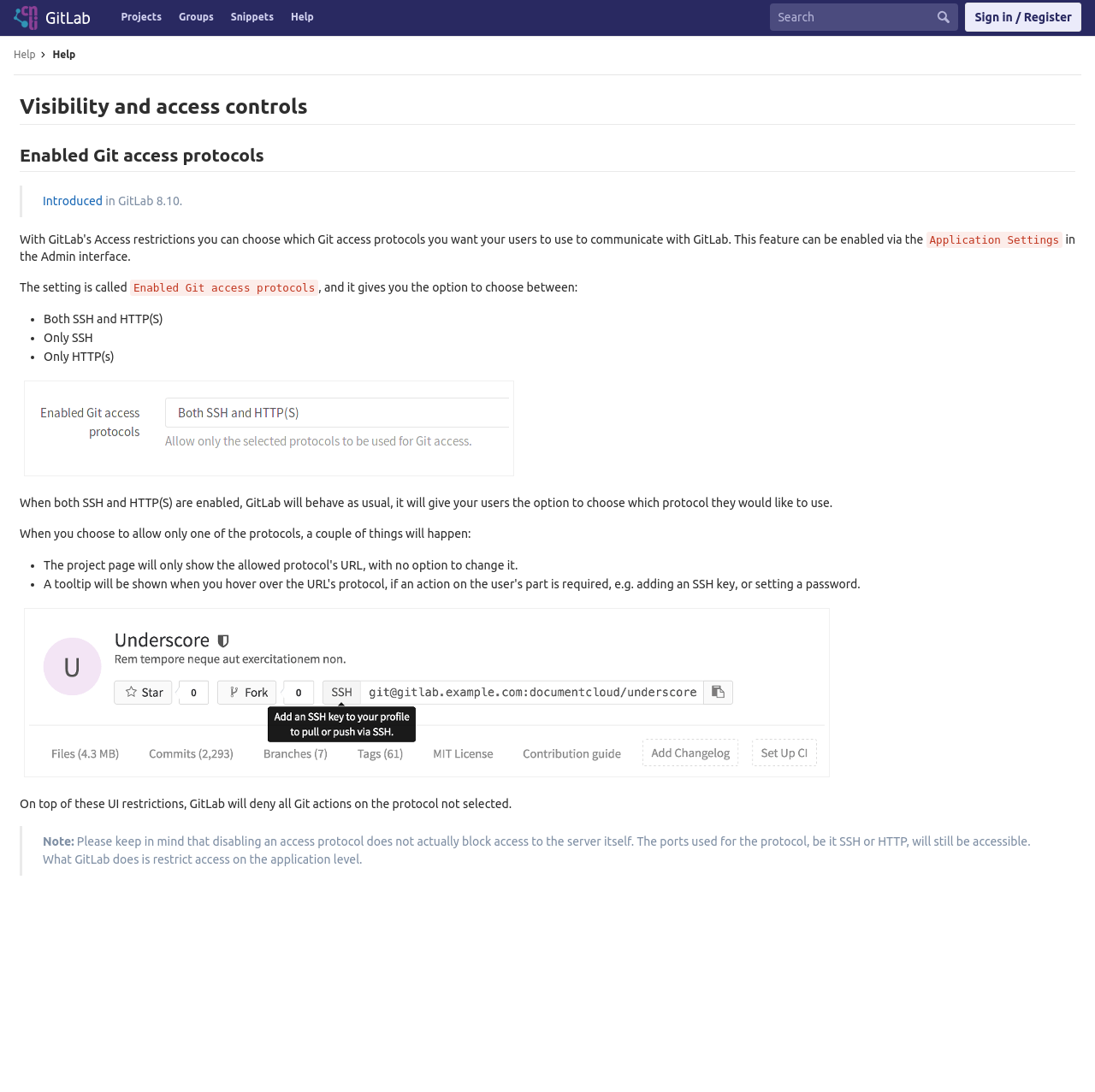Please find the bounding box coordinates of the element that you should click to achieve the following instruction: "View projects". The coordinates should be presented as four float numbers between 0 and 1: [left, top, right, bottom].

[0.104, 0.003, 0.154, 0.028]